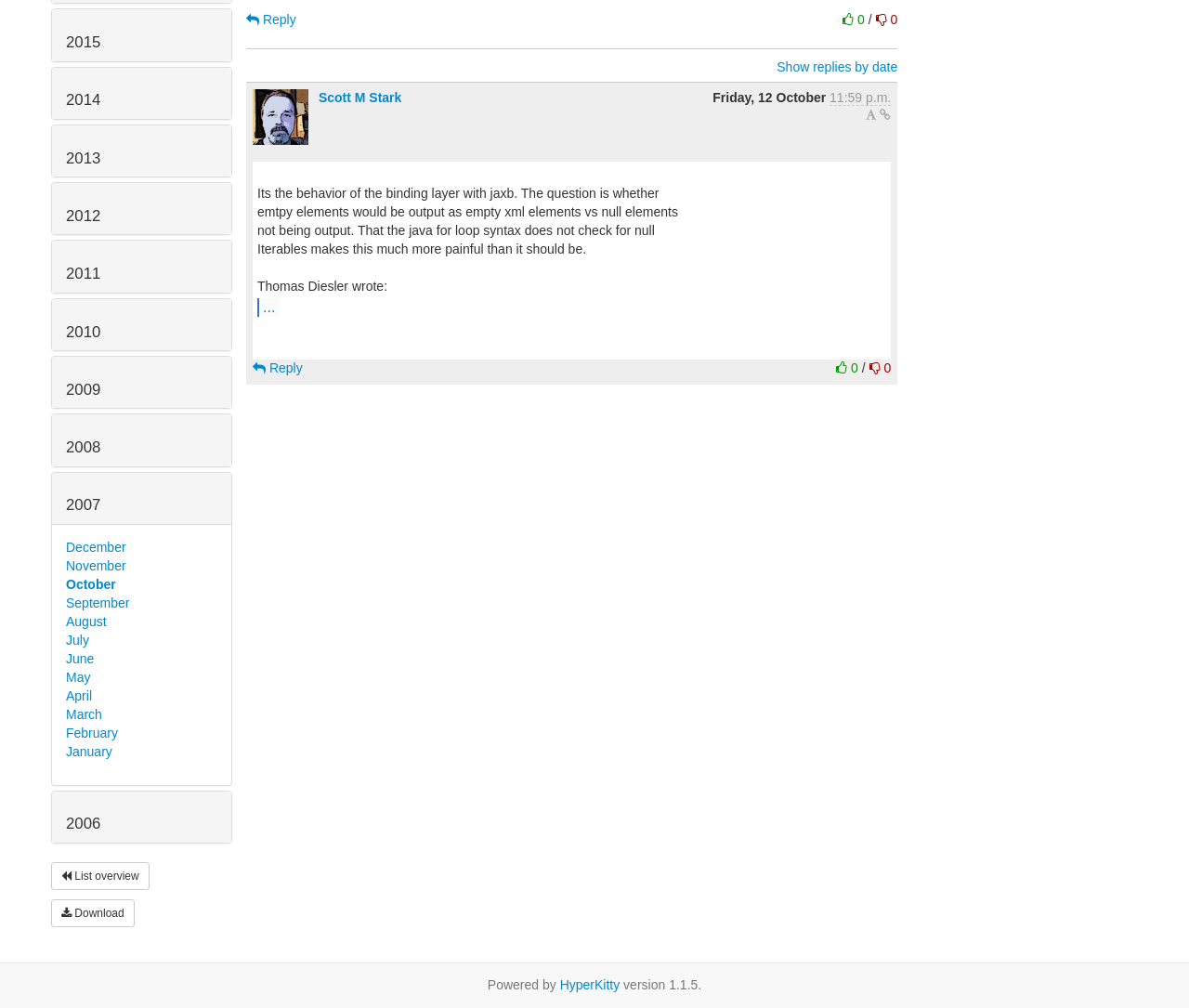Provide the bounding box coordinates of the HTML element this sentence describes: "List overview".

[0.043, 0.855, 0.126, 0.883]